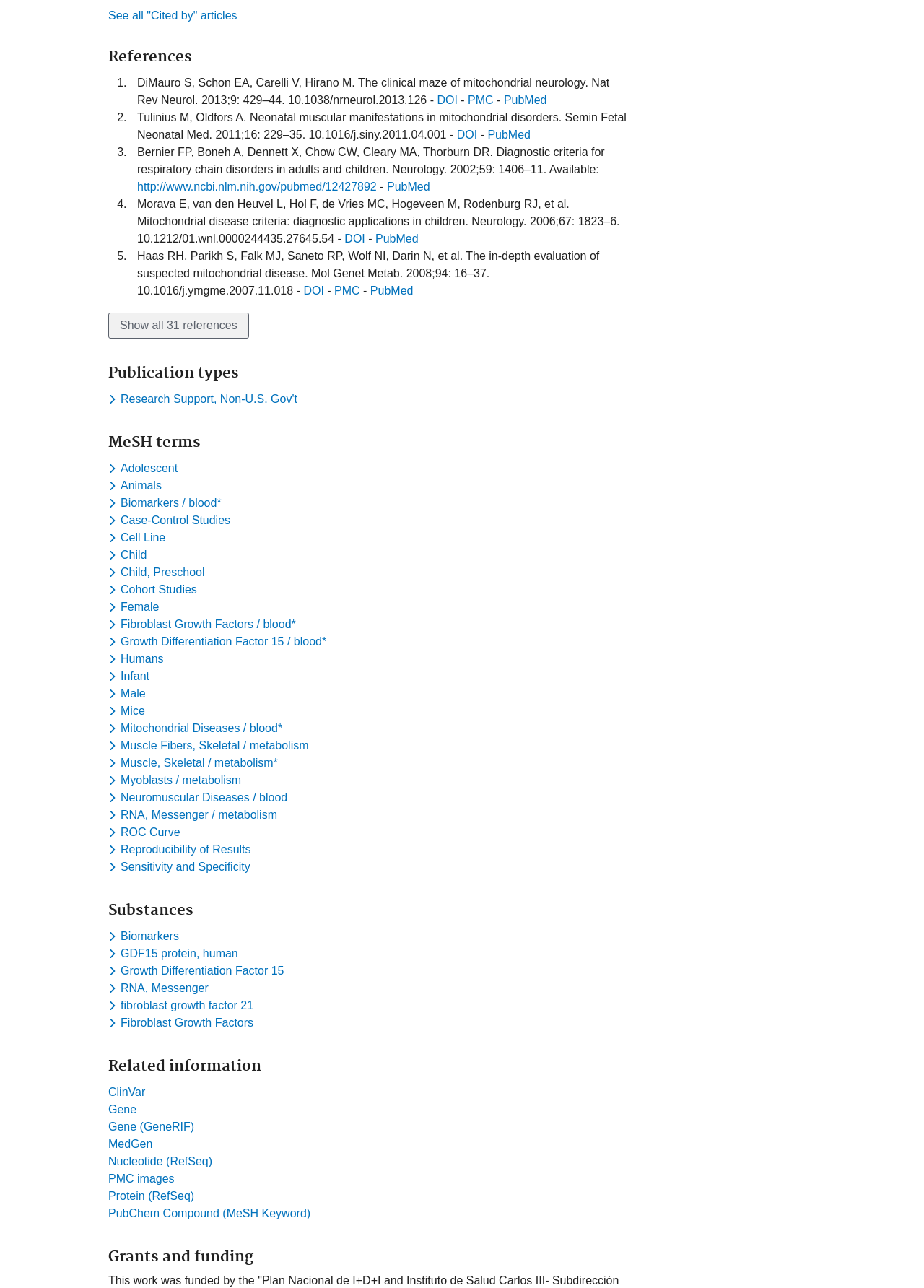Point out the bounding box coordinates of the section to click in order to follow this instruction: "Show all references".

[0.117, 0.243, 0.269, 0.263]